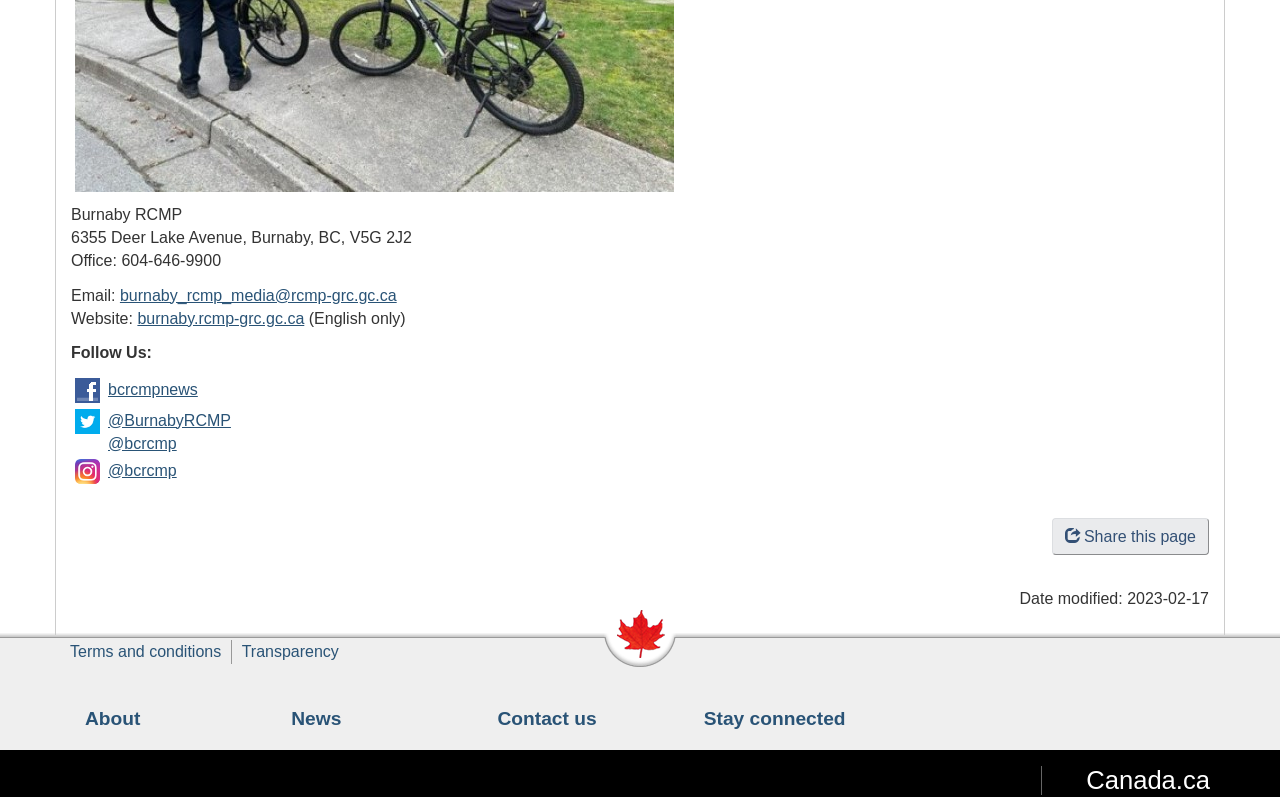Please provide a one-word or short phrase answer to the question:
When was the webpage last modified?

2023-02-17